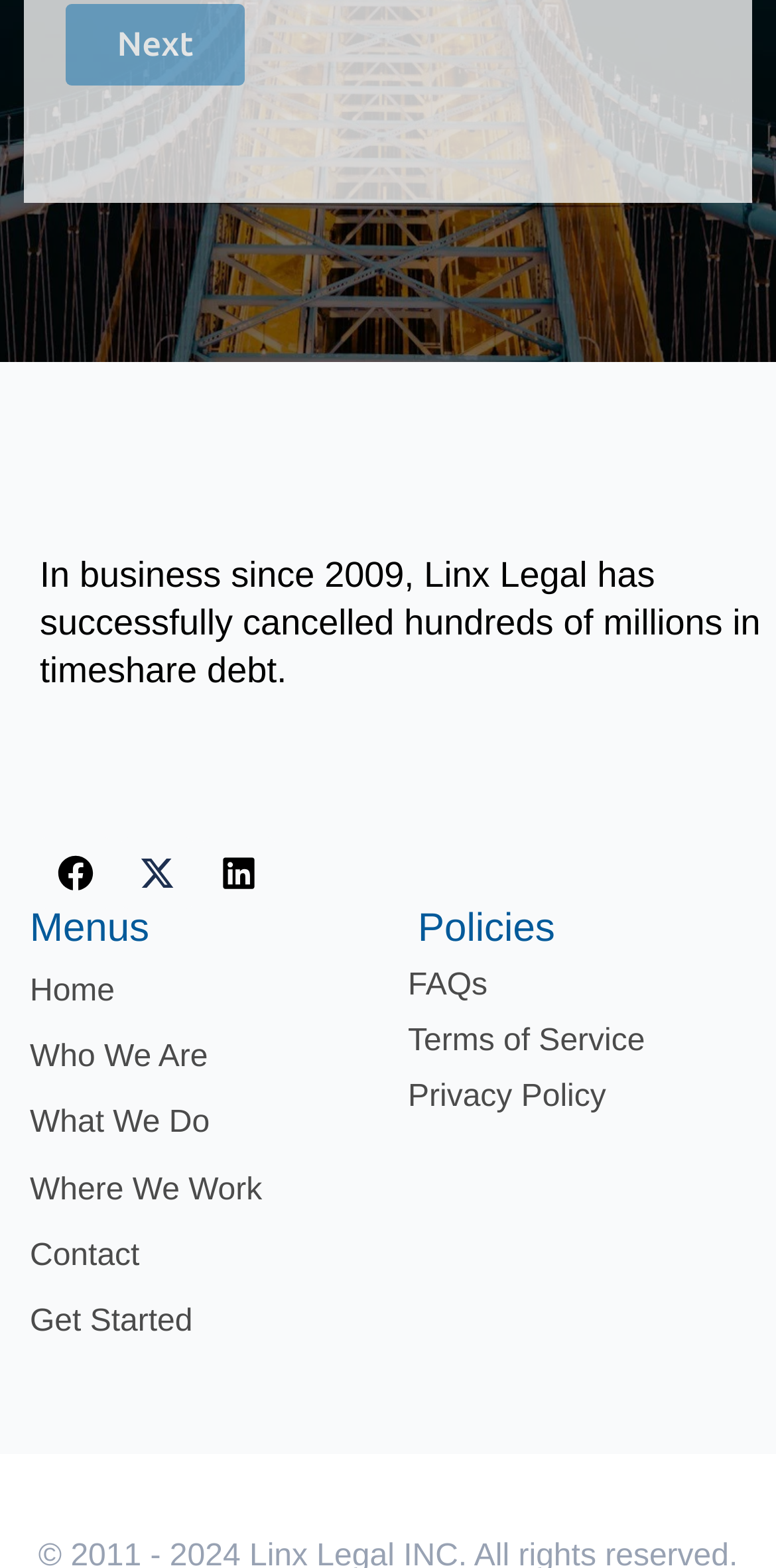What is the second policy link?
Based on the image, provide your answer in one word or phrase.

Terms of Service